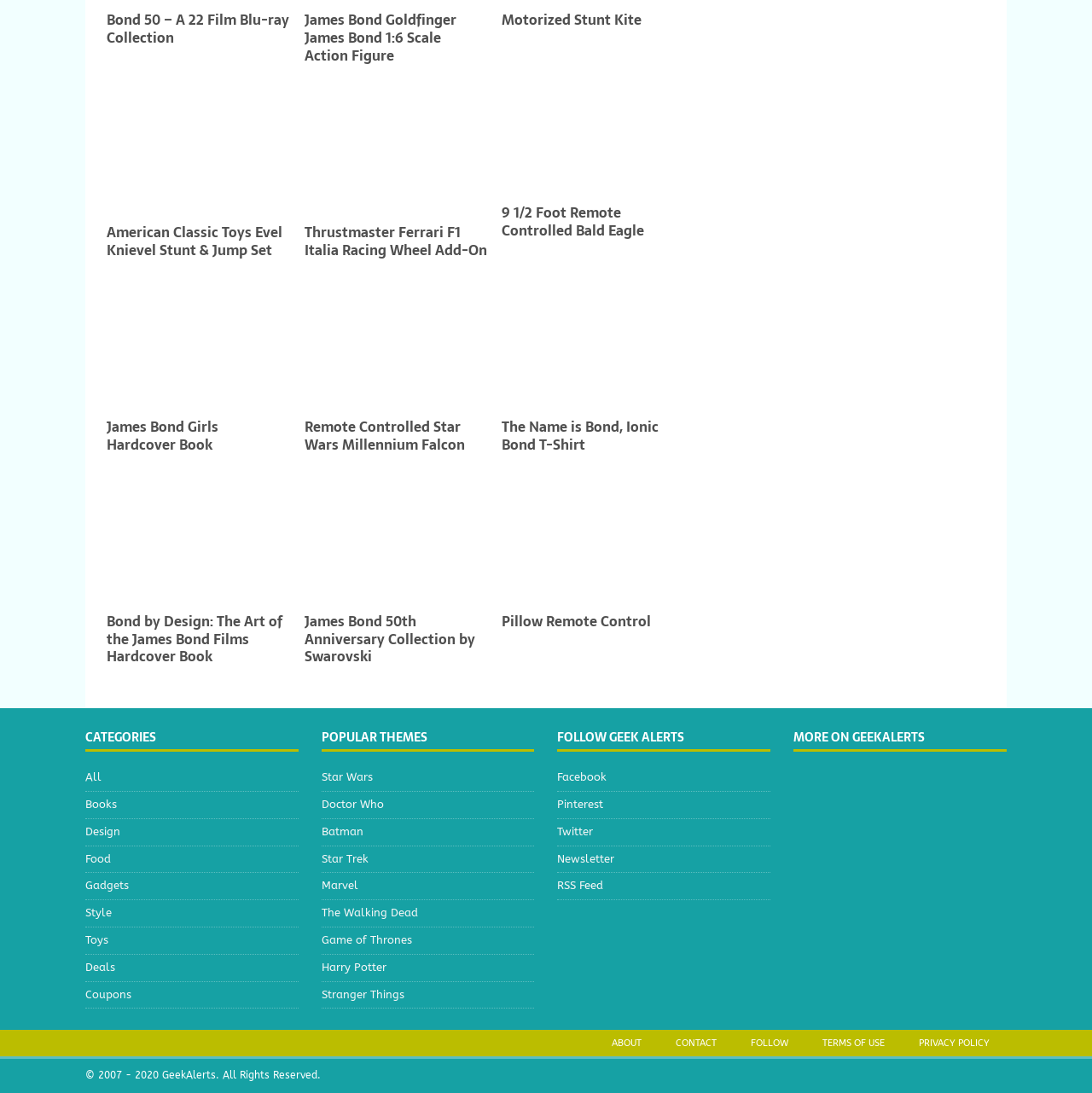What is the theme of the link 'Star Wars'?
Using the details from the image, give an elaborate explanation to answer the question.

The link 'Star Wars' is listed under the section 'POPULAR THEMES', which suggests that it is a theme or franchise related to the Star Wars series.